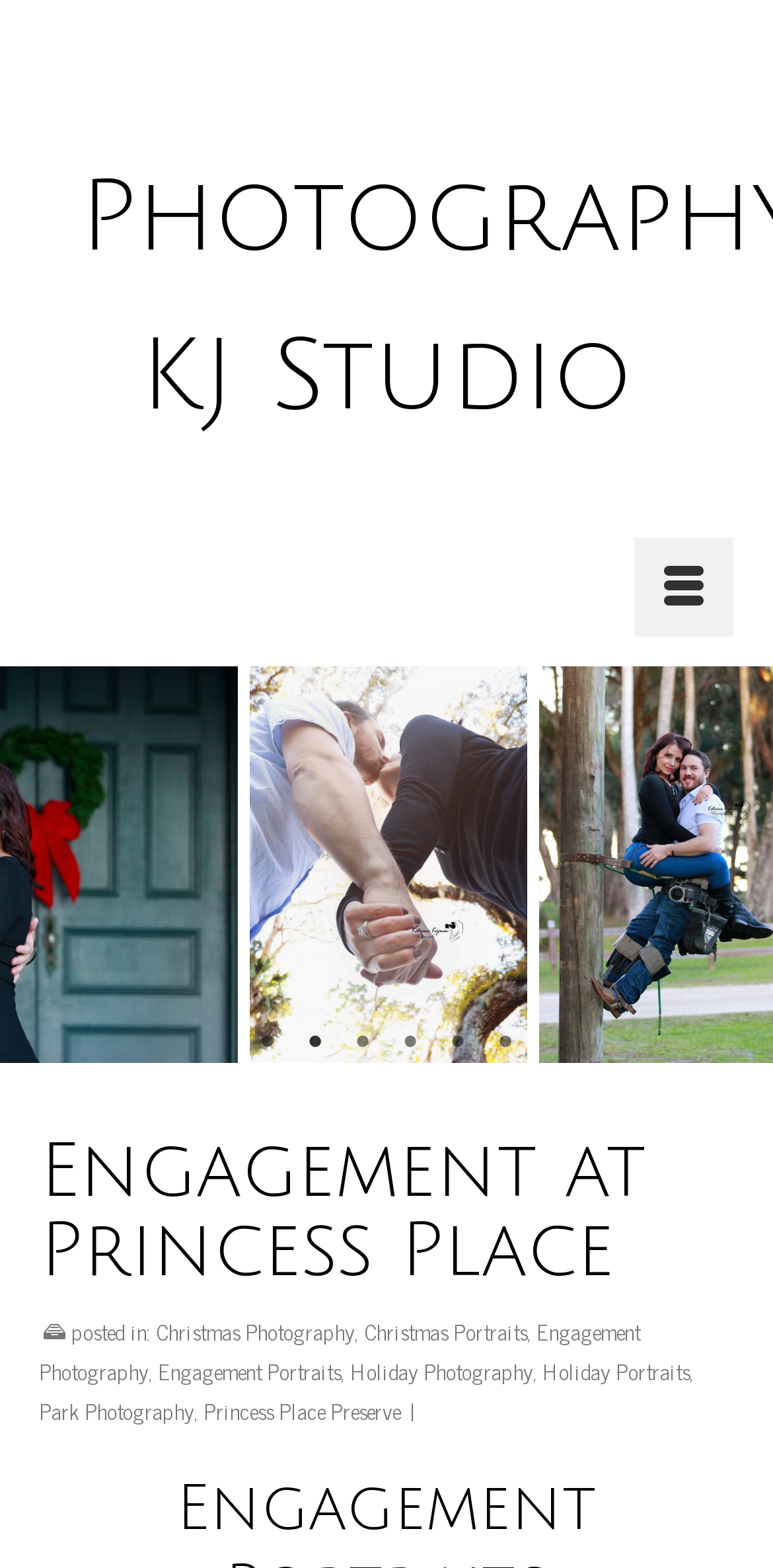Give a concise answer using only one word or phrase for this question:
How many tabs are available in the tablist?

6